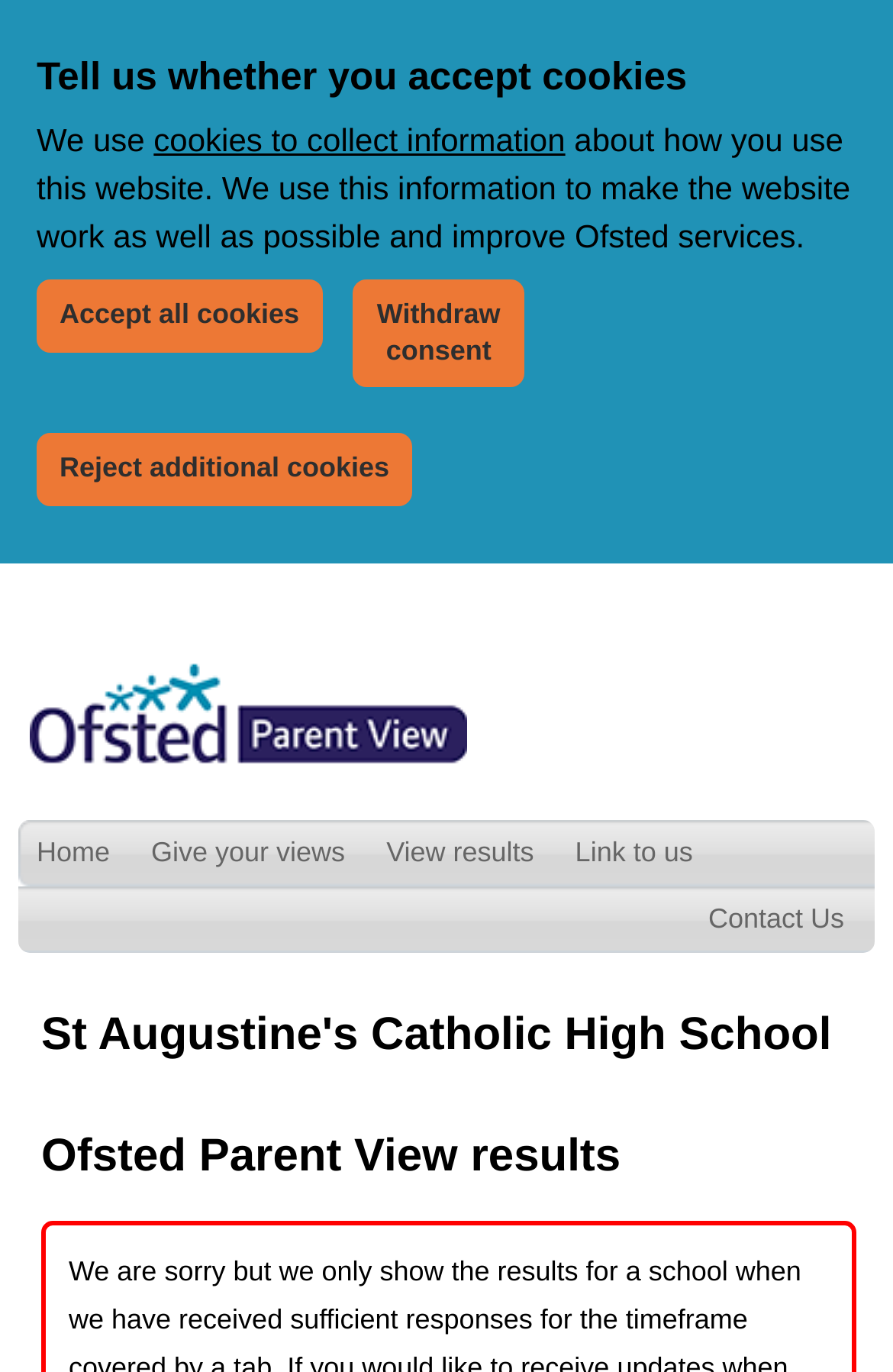Respond with a single word or phrase for the following question: 
What are the options in the main navigation?

Home, Give your views, View results, Link to us, Contact Us